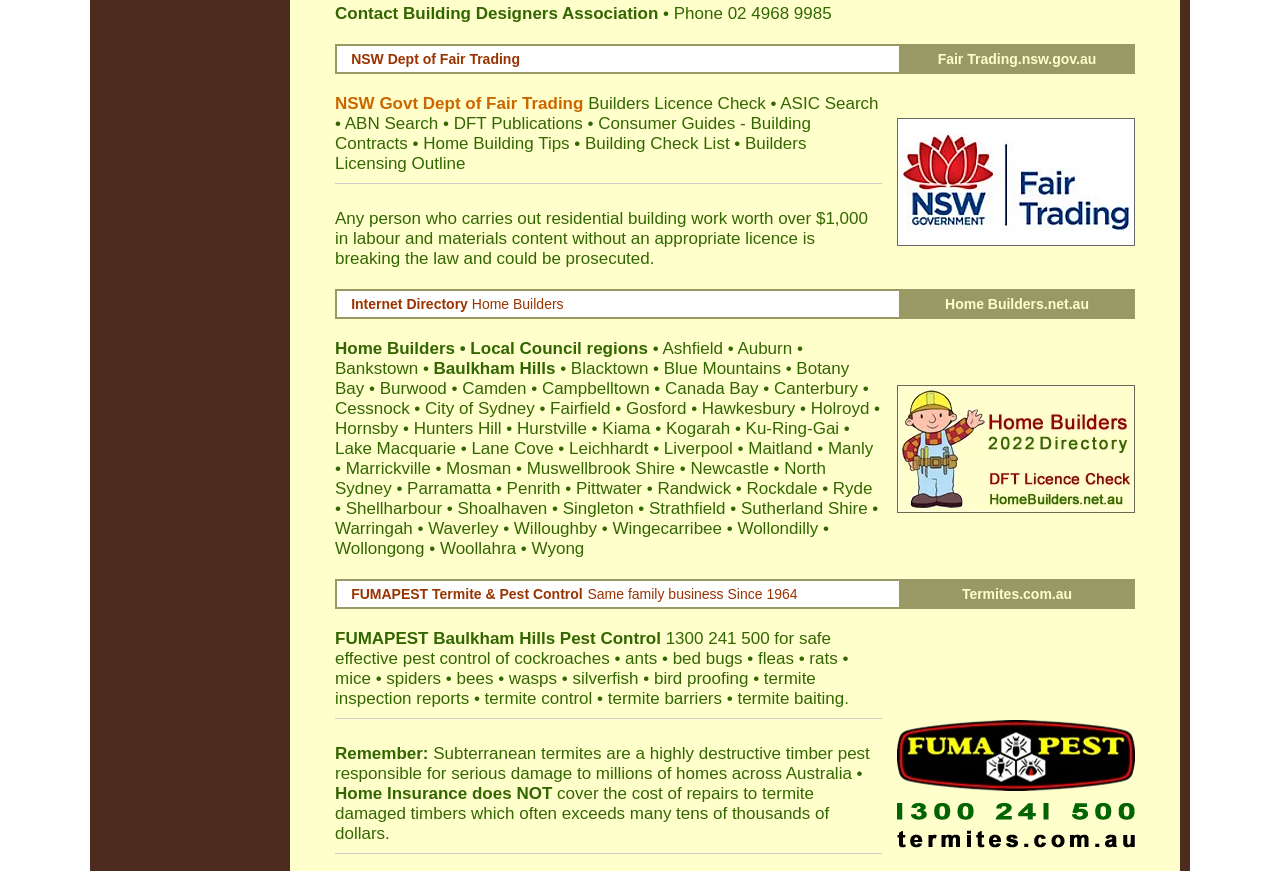Could you specify the bounding box coordinates for the clickable section to complete the following instruction: "Search for Builders Licence Check"?

[0.459, 0.108, 0.598, 0.13]